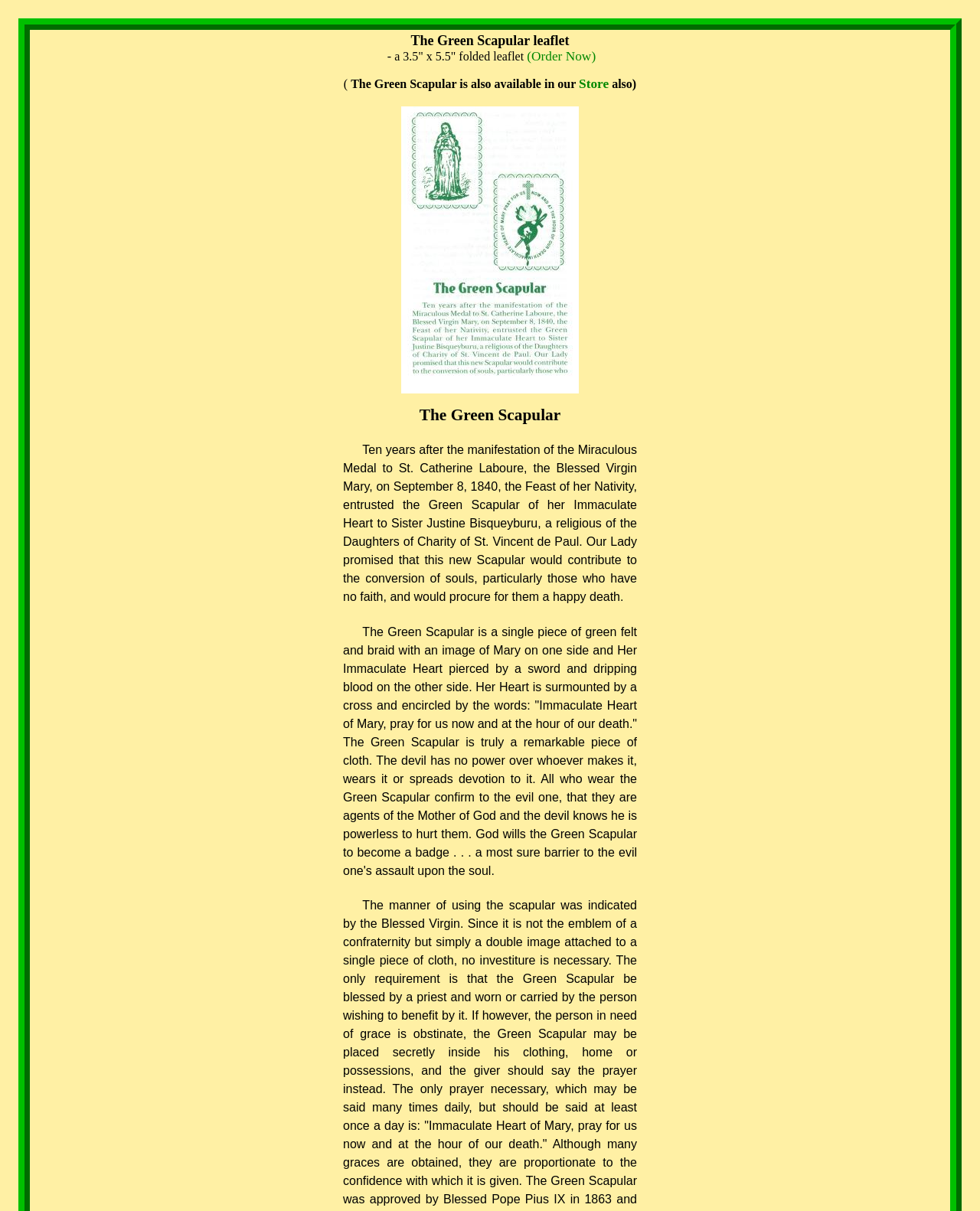Using the element description: "(Order Now)", determine the bounding box coordinates. The coordinates should be in the format [left, top, right, bottom], with values between 0 and 1.

[0.538, 0.04, 0.608, 0.052]